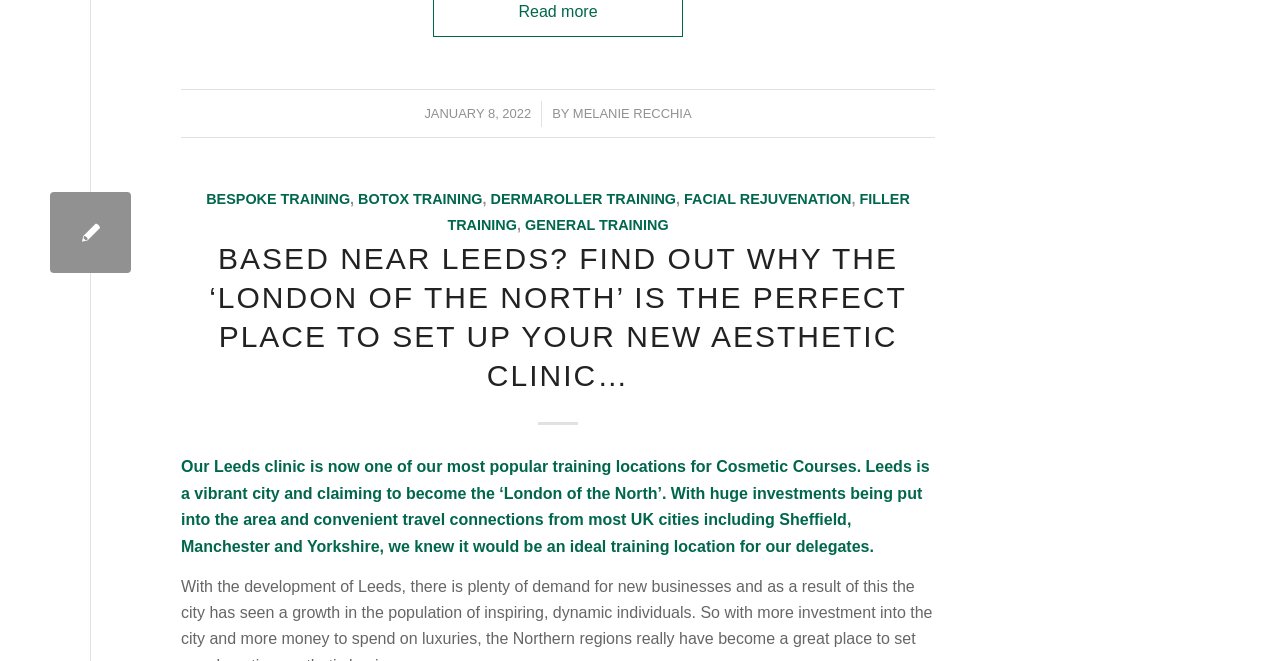Please specify the bounding box coordinates of the element that should be clicked to execute the given instruction: 'View previous post'. Ensure the coordinates are four float numbers between 0 and 1, expressed as [left, top, right, bottom].

None